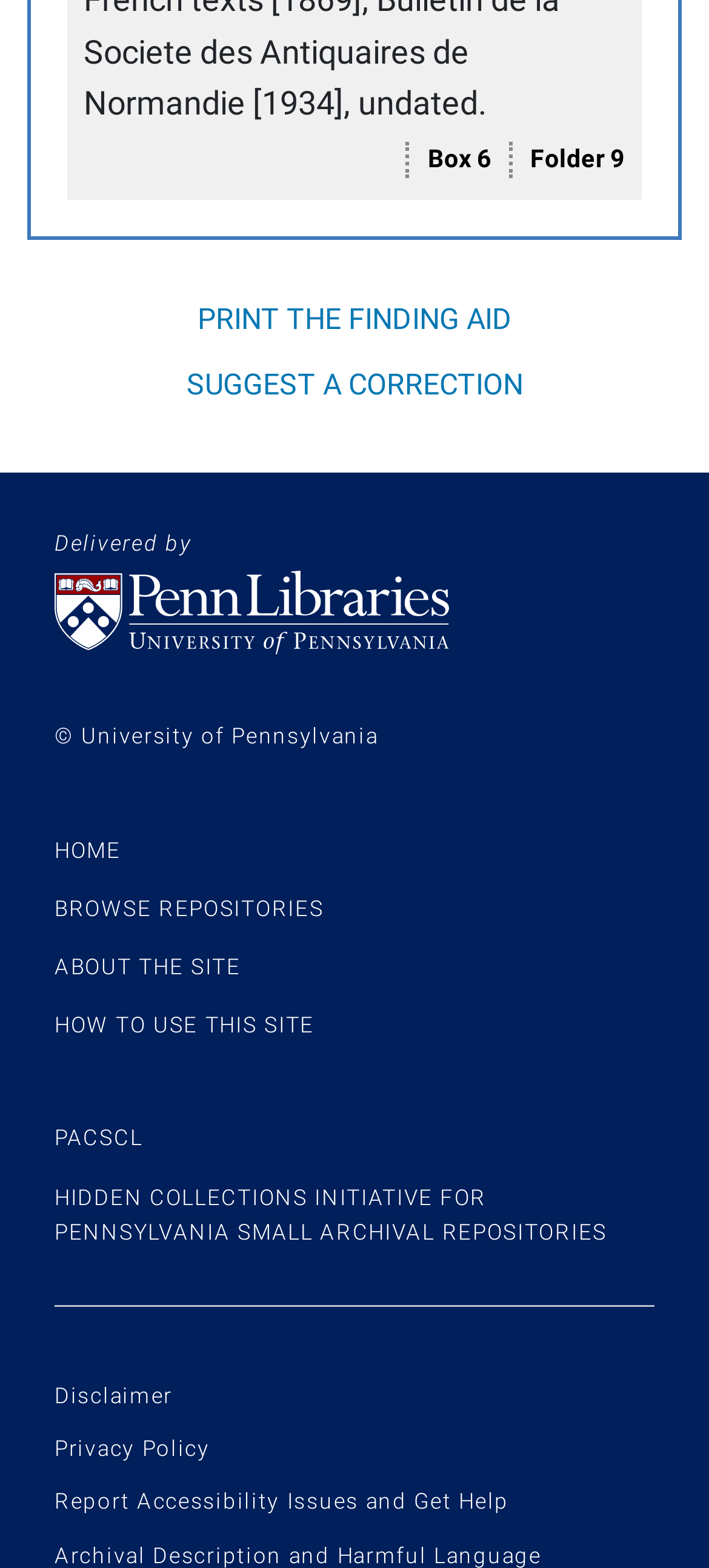Pinpoint the bounding box coordinates of the clickable area needed to execute the instruction: "Visit the HOME page". The coordinates should be specified as four float numbers between 0 and 1, i.e., [left, top, right, bottom].

[0.077, 0.534, 0.171, 0.55]